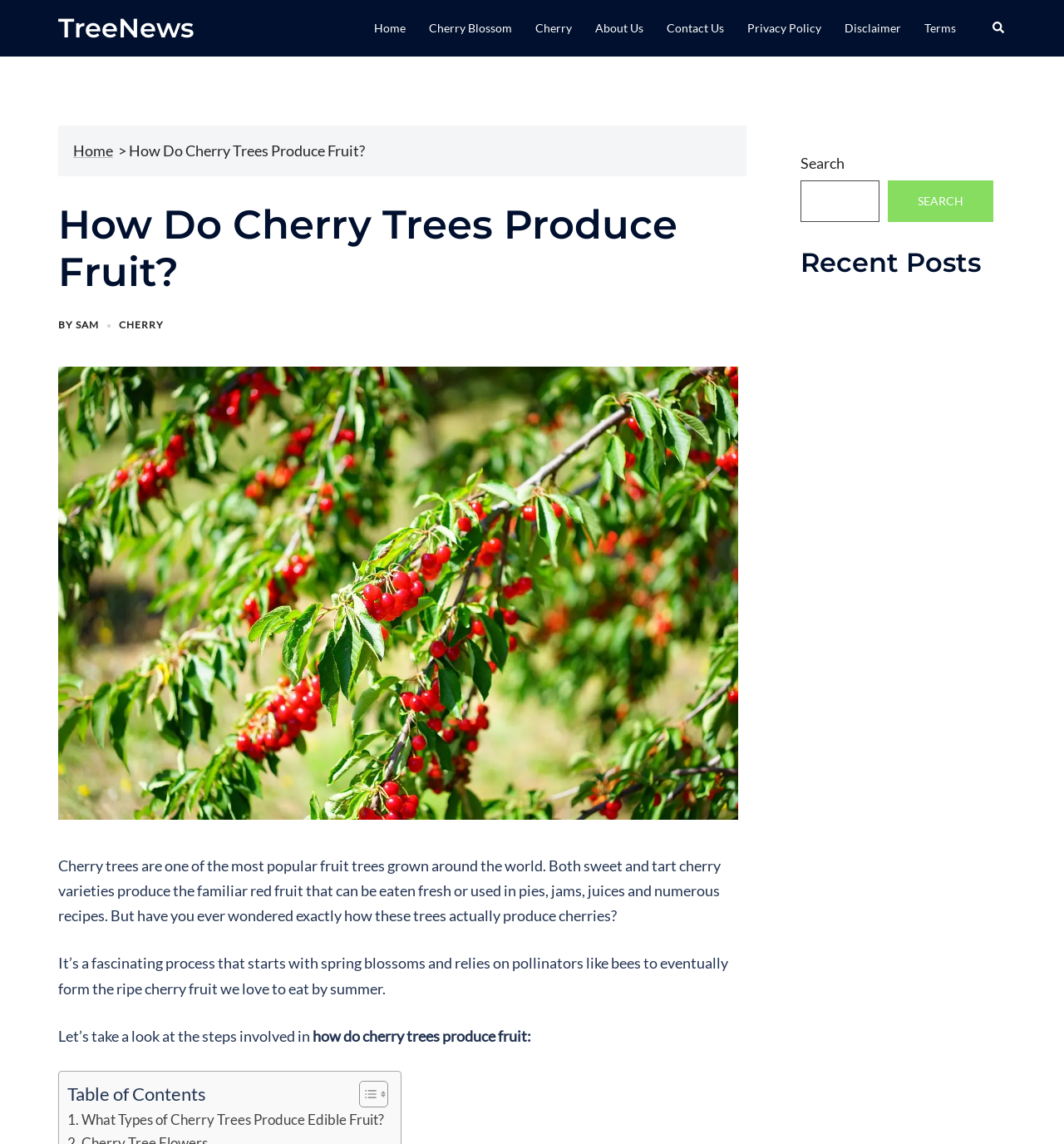Carefully examine the image and provide an in-depth answer to the question: What is the function of the 'Search' button?

The 'Search' button is located next to a search box, and when clicked, it likely initiates a search query on the website. This allows users to find specific content or articles within the website.